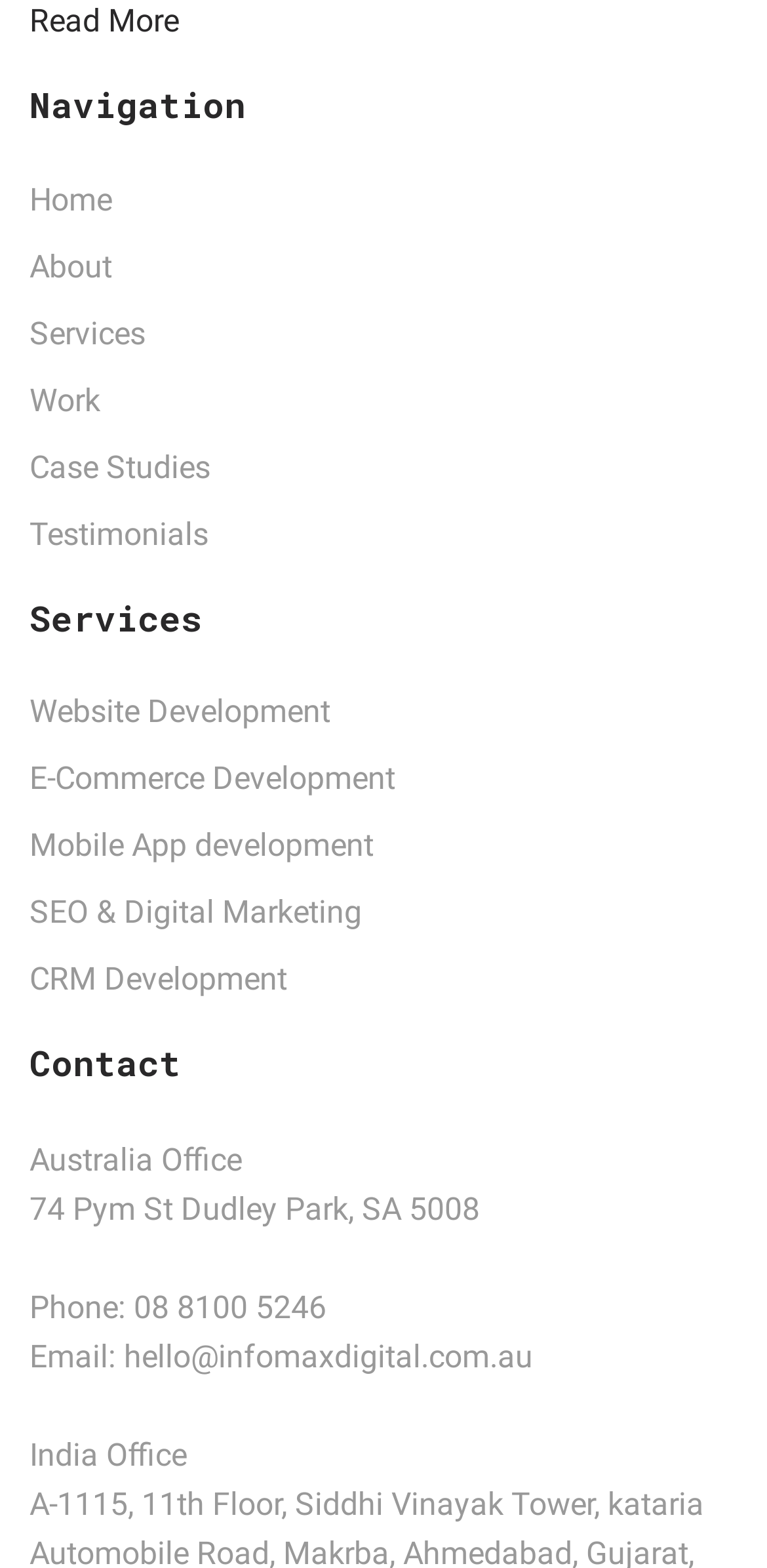Use a single word or phrase to answer the question:
What is the email address of the office?

hello@infomaxdigital.com.au